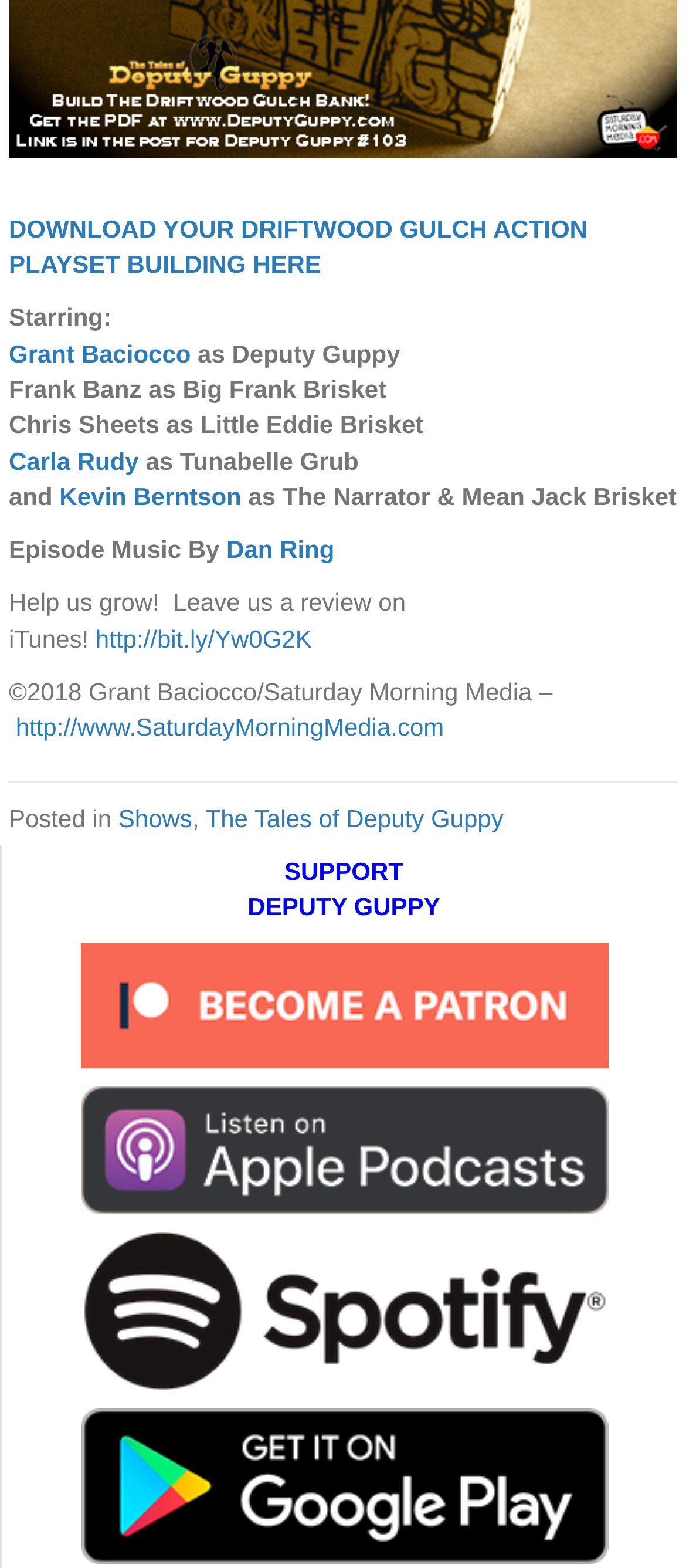Answer the question below in one word or phrase:
What is the name of the action playset?

Driftwood Gulch